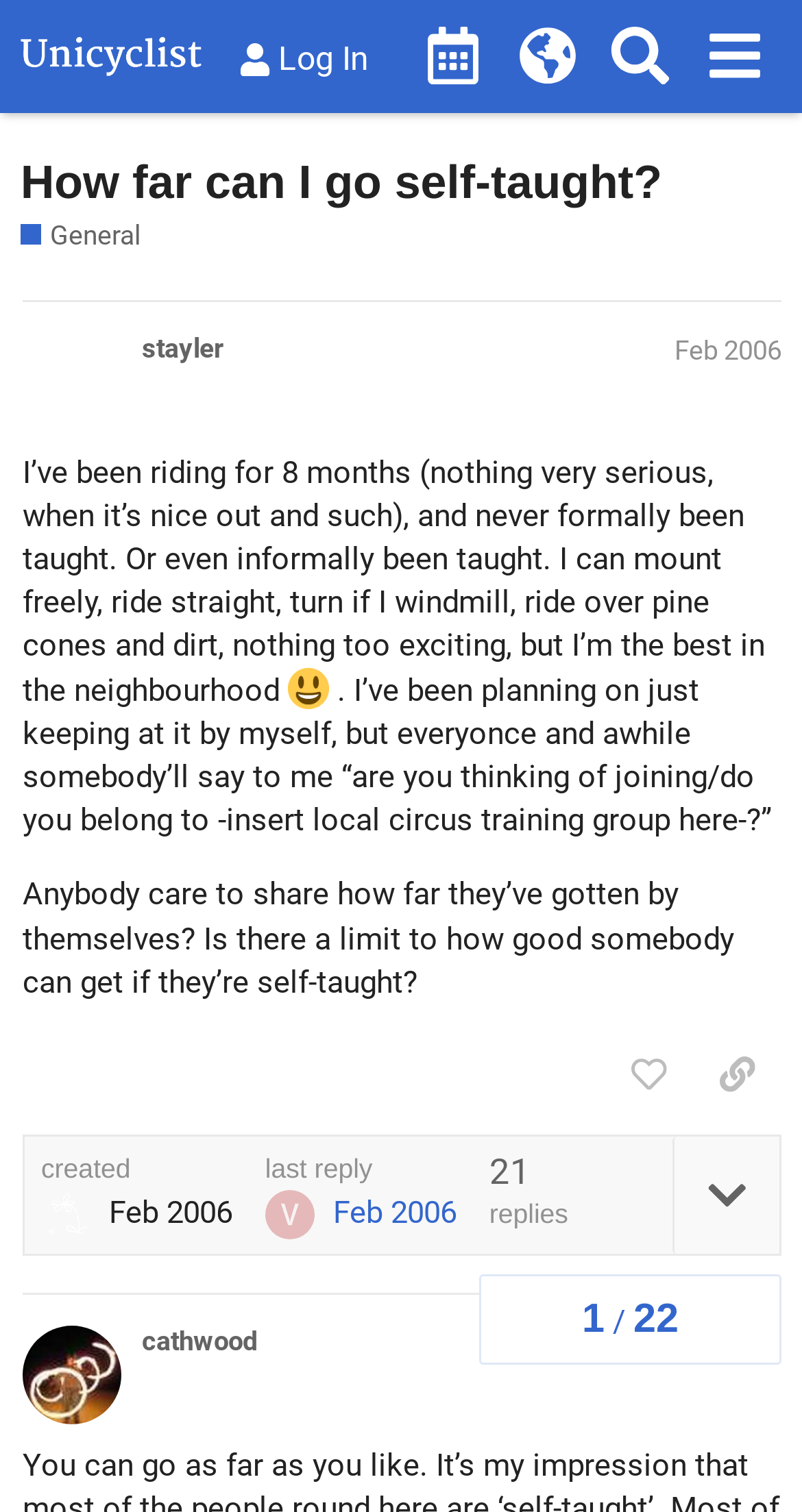Identify the bounding box coordinates of the area you need to click to perform the following instruction: "Like the post".

[0.753, 0.684, 0.864, 0.737]